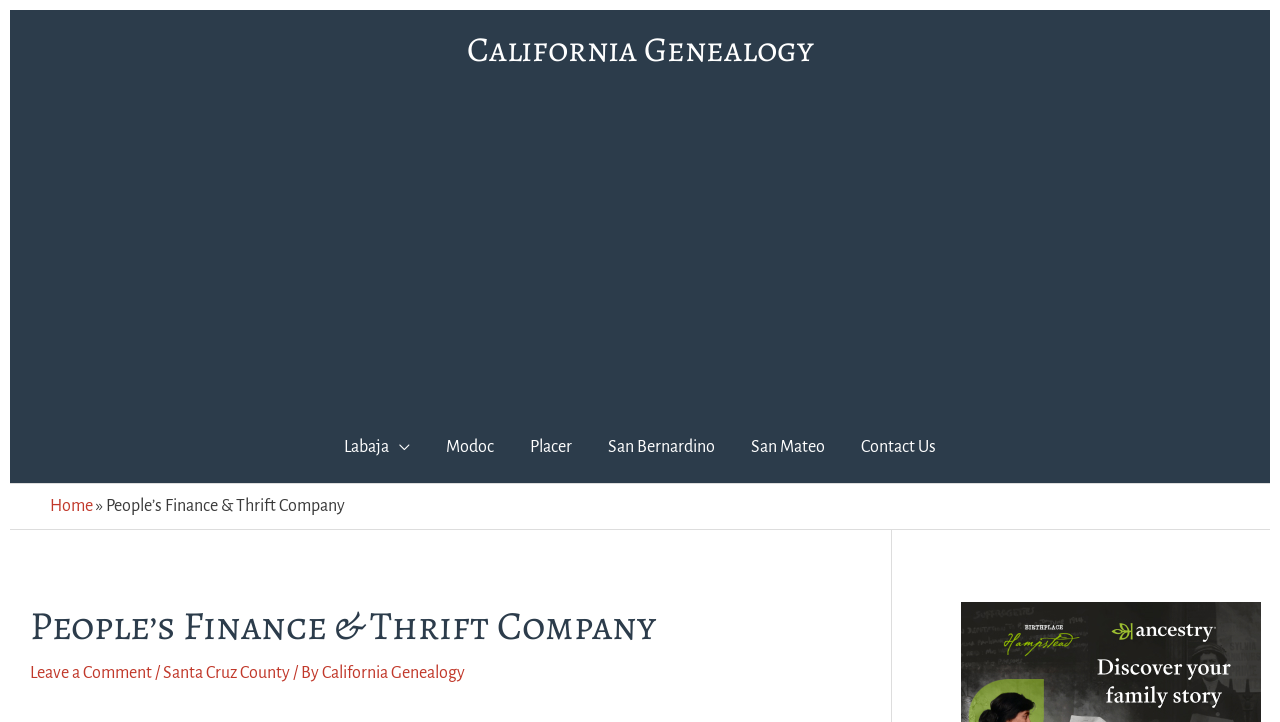With reference to the image, please provide a detailed answer to the following question: What is the current page in the breadcrumb trail?

The current page in the breadcrumb trail can be found in the breadcrumbs section, which shows the trail as 'Home » People’s Finance & Thrift Company'.